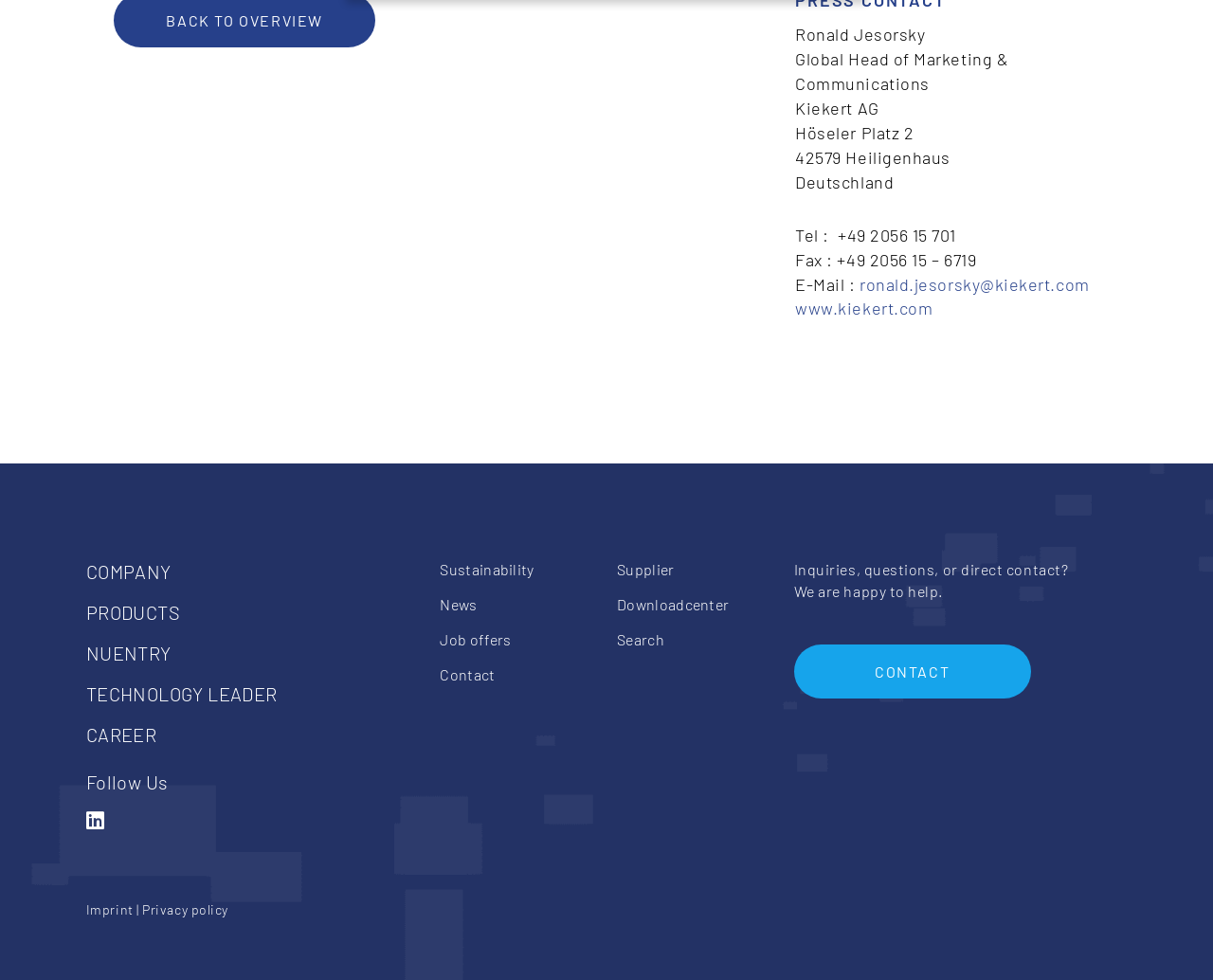What are the main categories on the webpage?
Provide a well-explained and detailed answer to the question.

The main categories are obtained from the link elements located at the top-left of the webpage, which include COMPANY, PRODUCTS, NUENTRY, TECHNOLOGY LEADER, and CAREER.